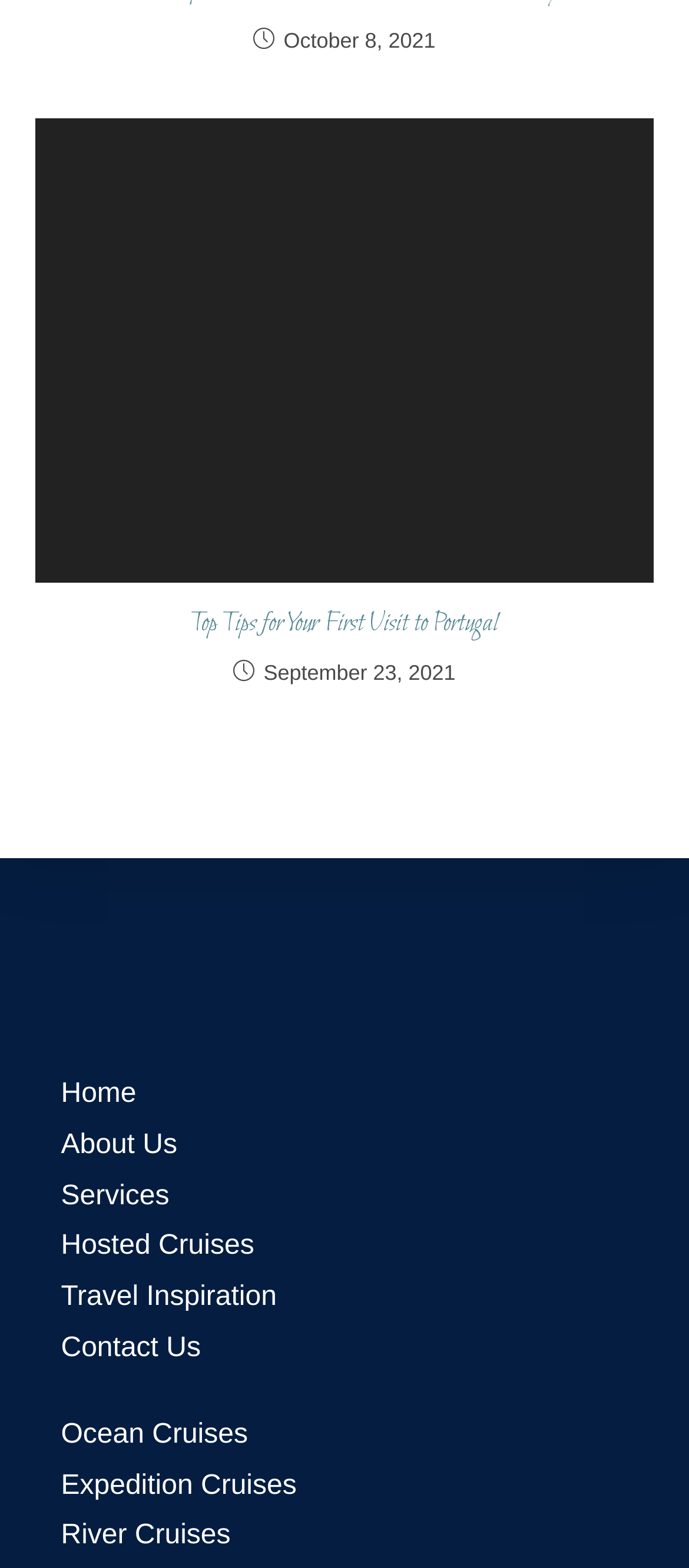Please specify the coordinates of the bounding box for the element that should be clicked to carry out this instruction: "Read more about the article Top Tips for Your First Visit to Portugal". The coordinates must be four float numbers between 0 and 1, formatted as [left, top, right, bottom].

[0.051, 0.076, 0.949, 0.371]